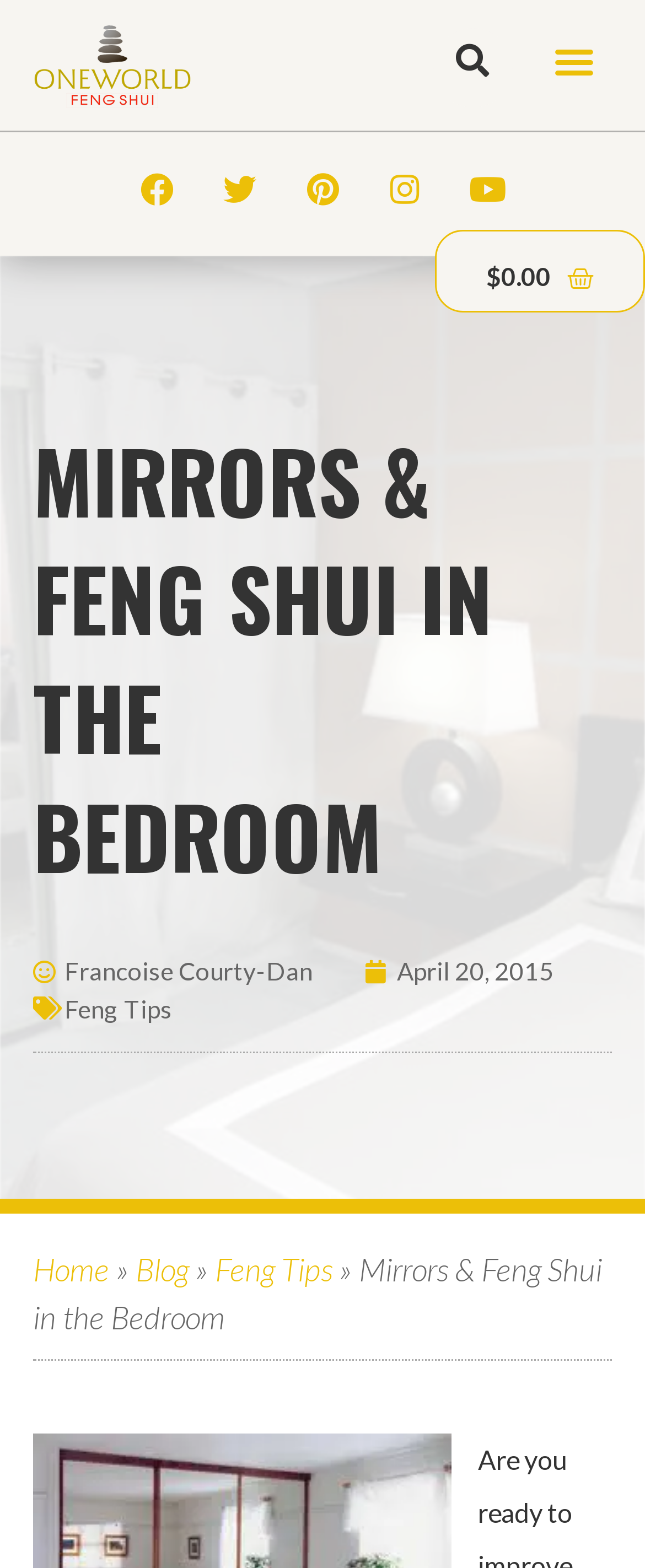Find the bounding box coordinates for the UI element whose description is: "$0.00 0 Cart". The coordinates should be four float numbers between 0 and 1, in the format [left, top, right, bottom].

[0.674, 0.207, 1.0, 0.259]